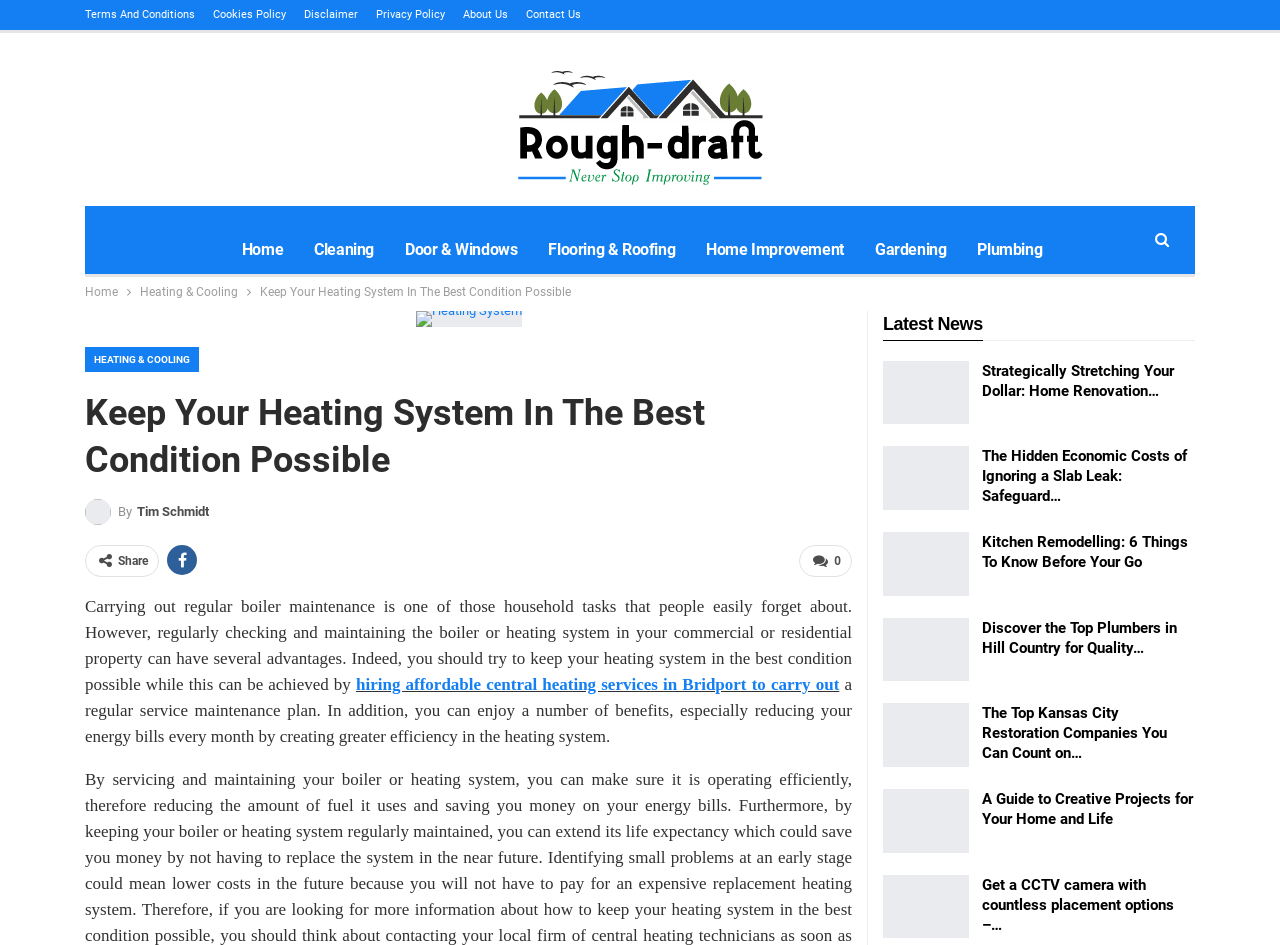Identify the bounding box coordinates of the clickable region necessary to fulfill the following instruction: "Learn more about 'Heating System'". The bounding box coordinates should be four float numbers between 0 and 1, i.e., [left, top, right, bottom].

[0.325, 0.329, 0.407, 0.344]